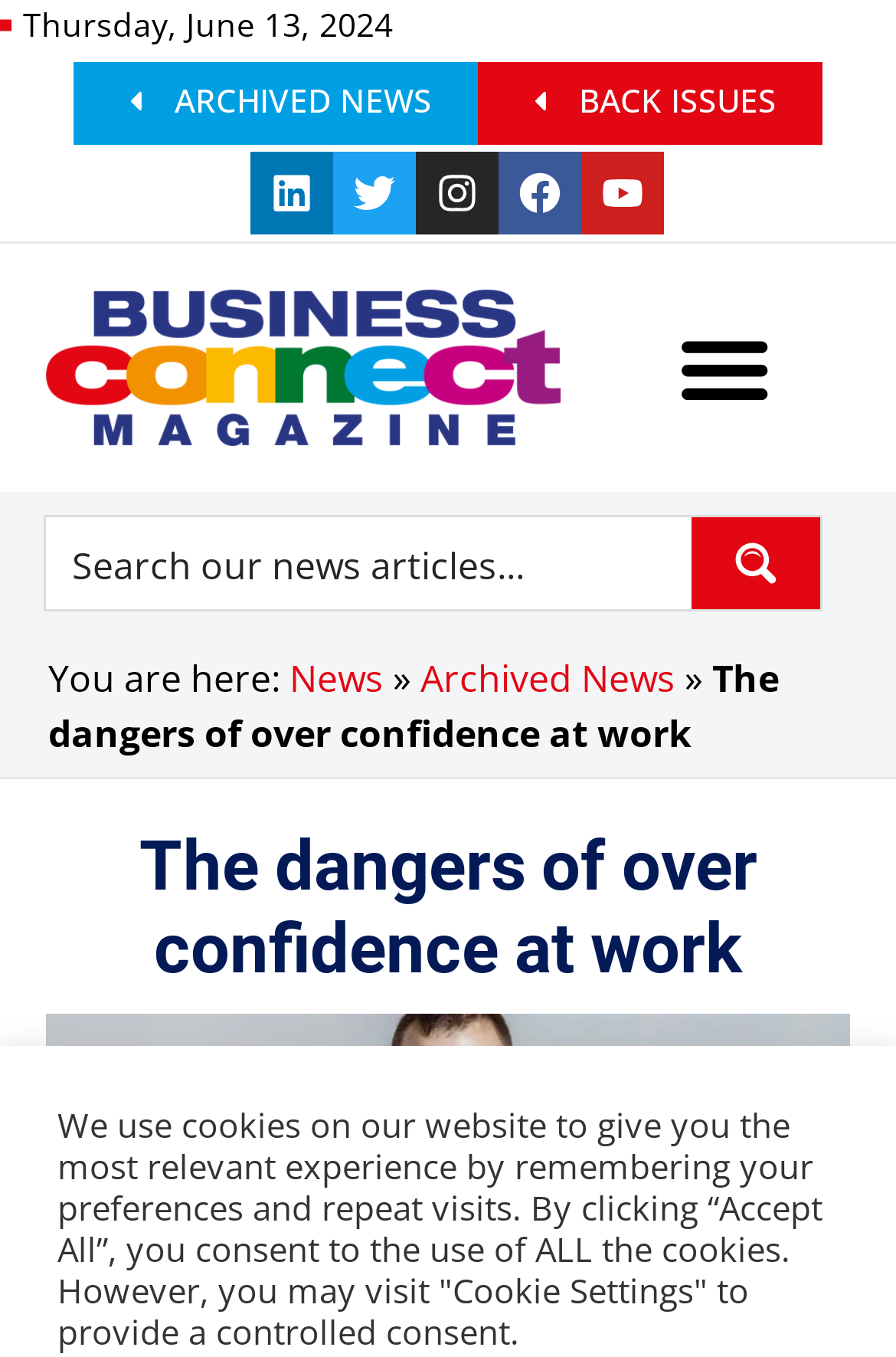Provide a brief response in the form of a single word or phrase:
What is the purpose of the button with a magnifier icon?

Search